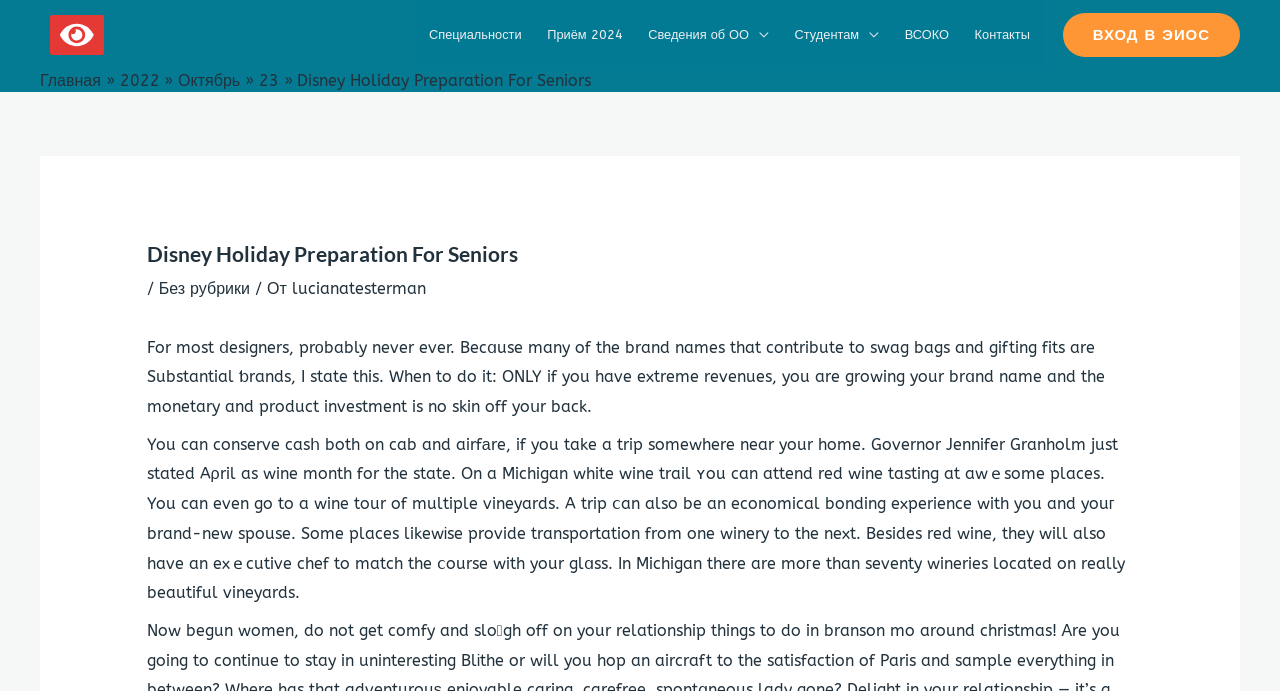Pinpoint the bounding box coordinates of the area that should be clicked to complete the following instruction: "Click on the navigation link 'Специальности'". The coordinates must be given as four float numbers between 0 and 1, i.e., [left, top, right, bottom].

[0.325, 0.0, 0.417, 0.101]